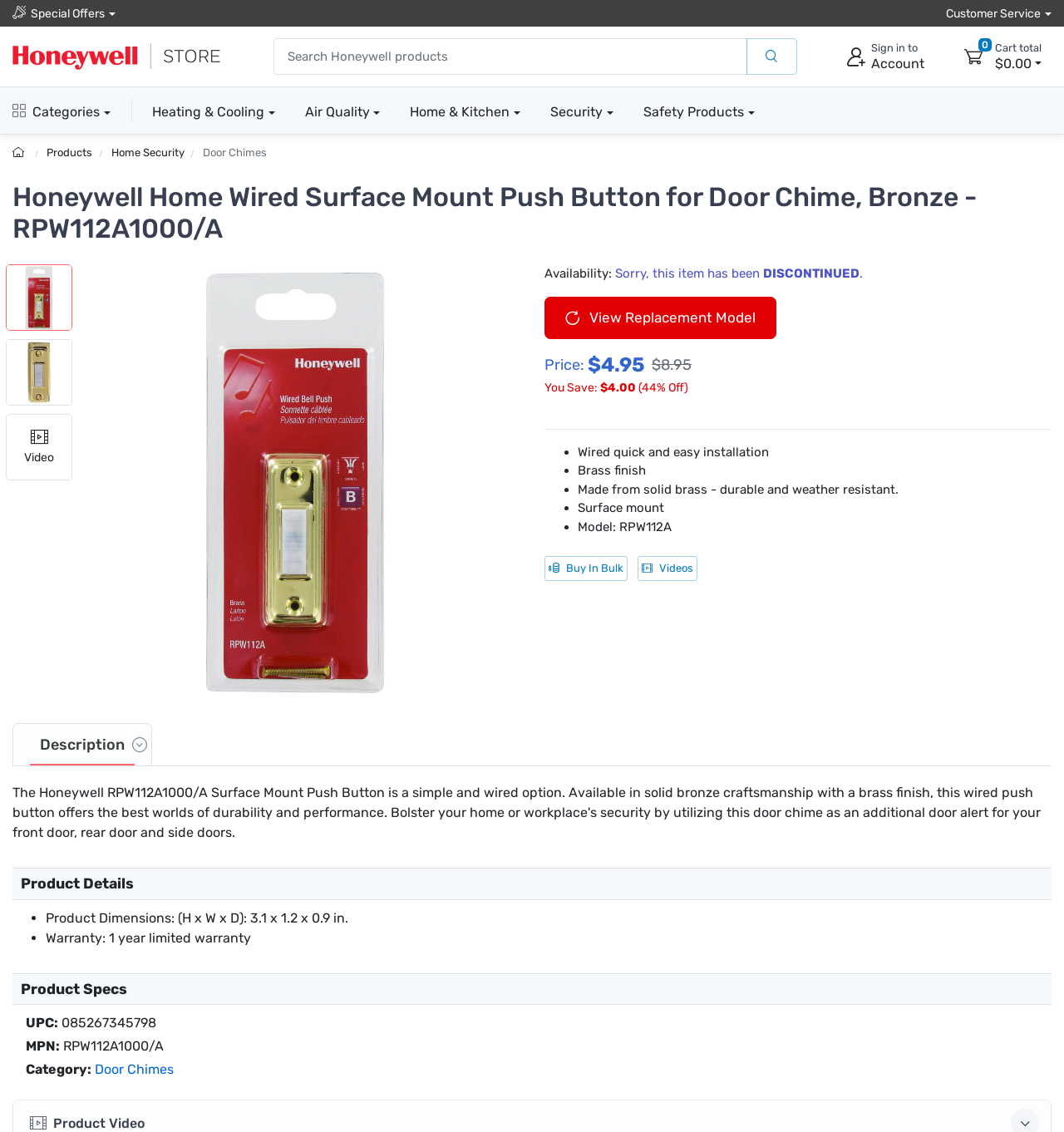What is the price of the Honeywell Home Wired Surface Mount Push Button for Door Chime?
Answer the question with a single word or phrase, referring to the image.

$4.95